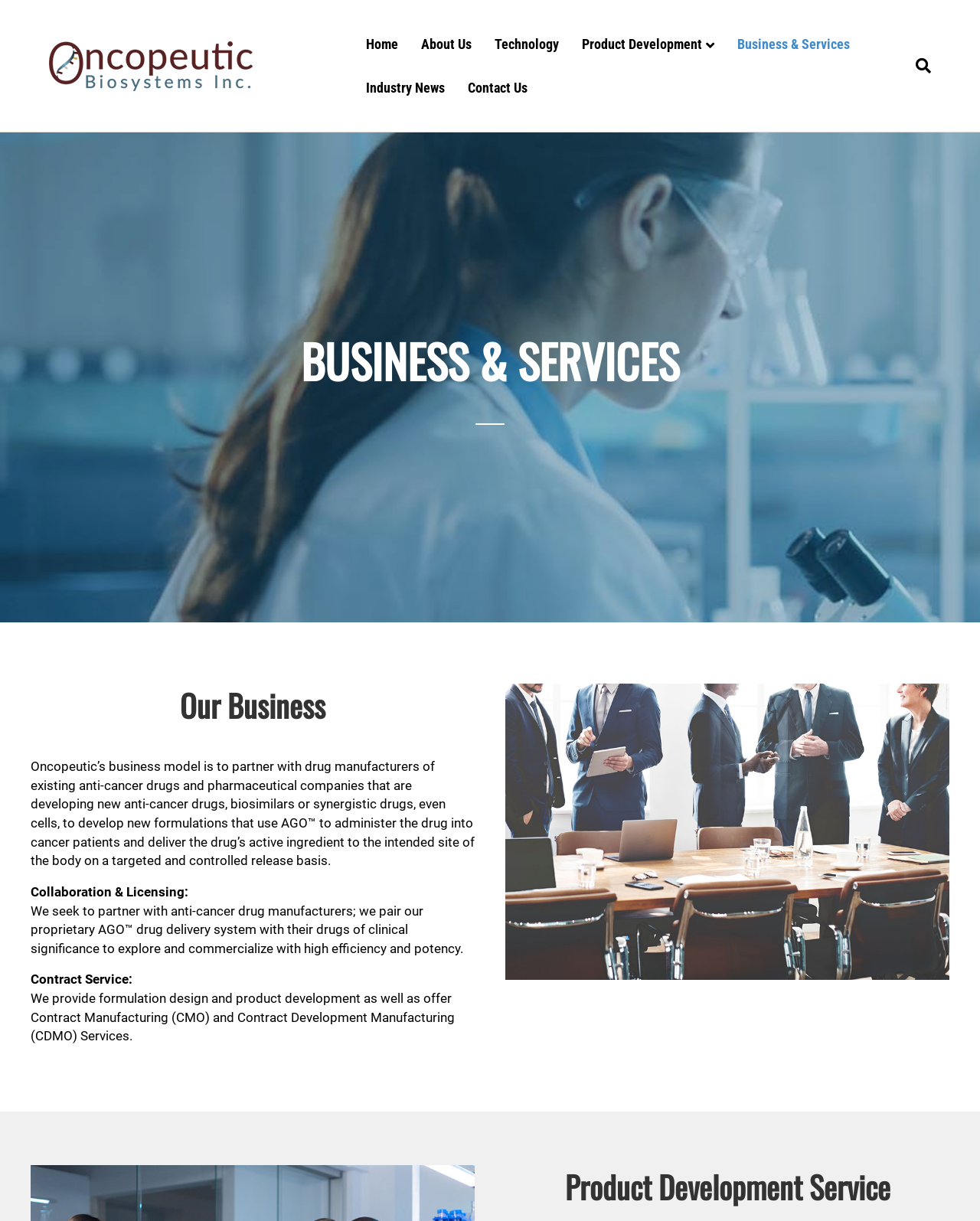Provide a short answer to the following question with just one word or phrase: What is the purpose of Oncopeutic’s business model?

To partner with drug manufacturers